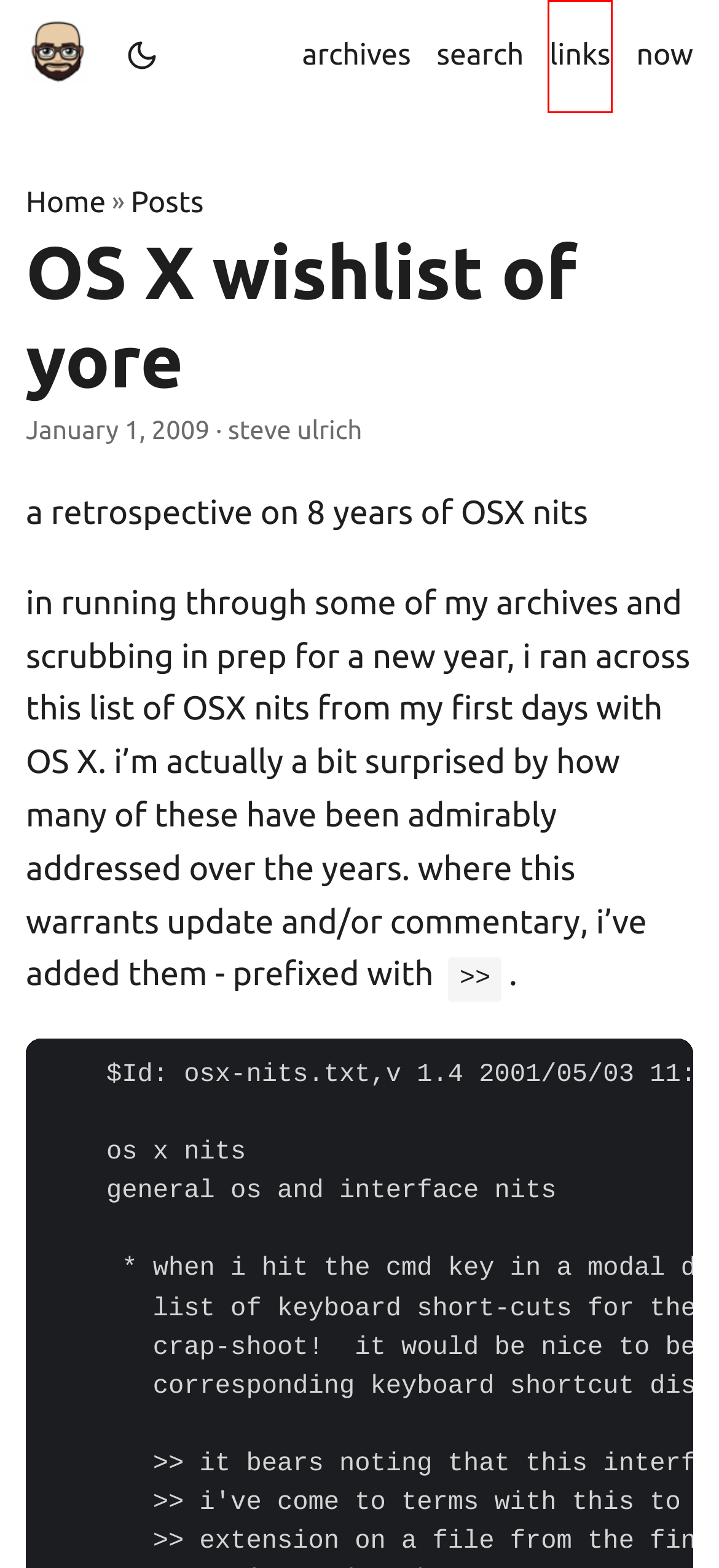Given a screenshot of a webpage with a red bounding box highlighting a UI element, determine which webpage description best matches the new webpage that appears after clicking the highlighted element. Here are the candidates:
A. archive | botwerks
B. The world’s fastest framework for building websites | Hugo
C. botwerks
D. Links | botwerks
E. Posts | botwerks
F. 2024 - now | botwerks
G. search | botwerks
H. GitHub - adityatelange/hugo-PaperMod: A fast, clean, responsive Hugo theme.

D